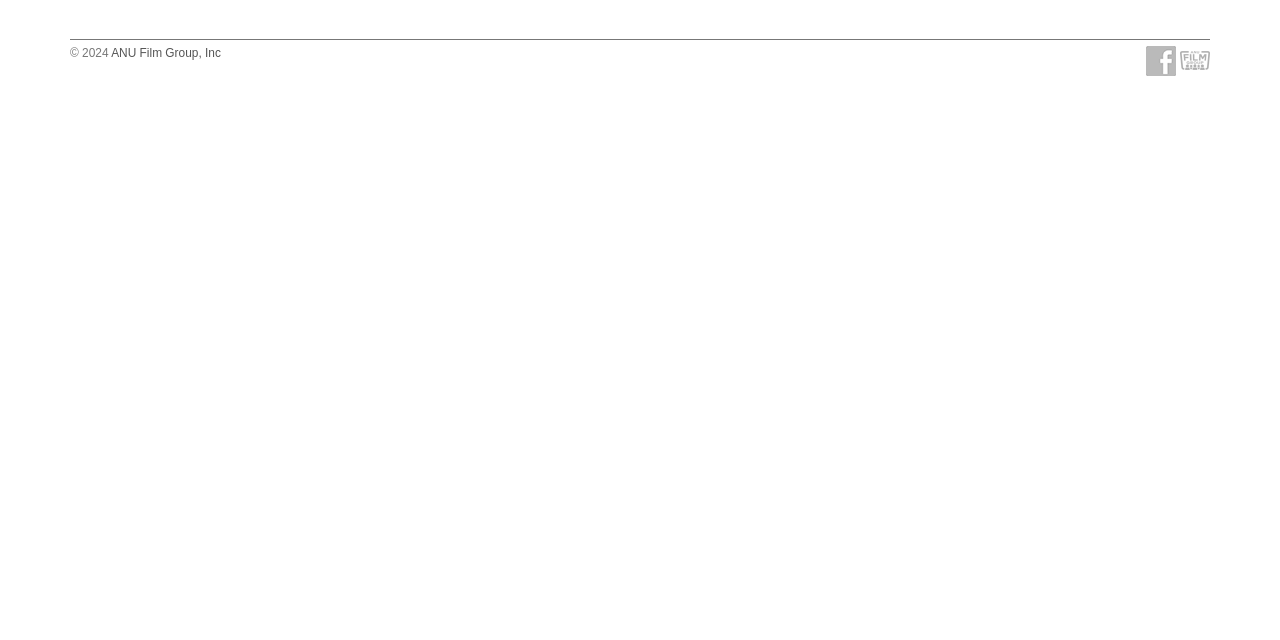Refer to the element description ANU Film Group, Inc and identify the corresponding bounding box in the screenshot. Format the coordinates as (top-left x, top-left y, bottom-right x, bottom-right y) with values in the range of 0 to 1.

[0.087, 0.072, 0.173, 0.094]